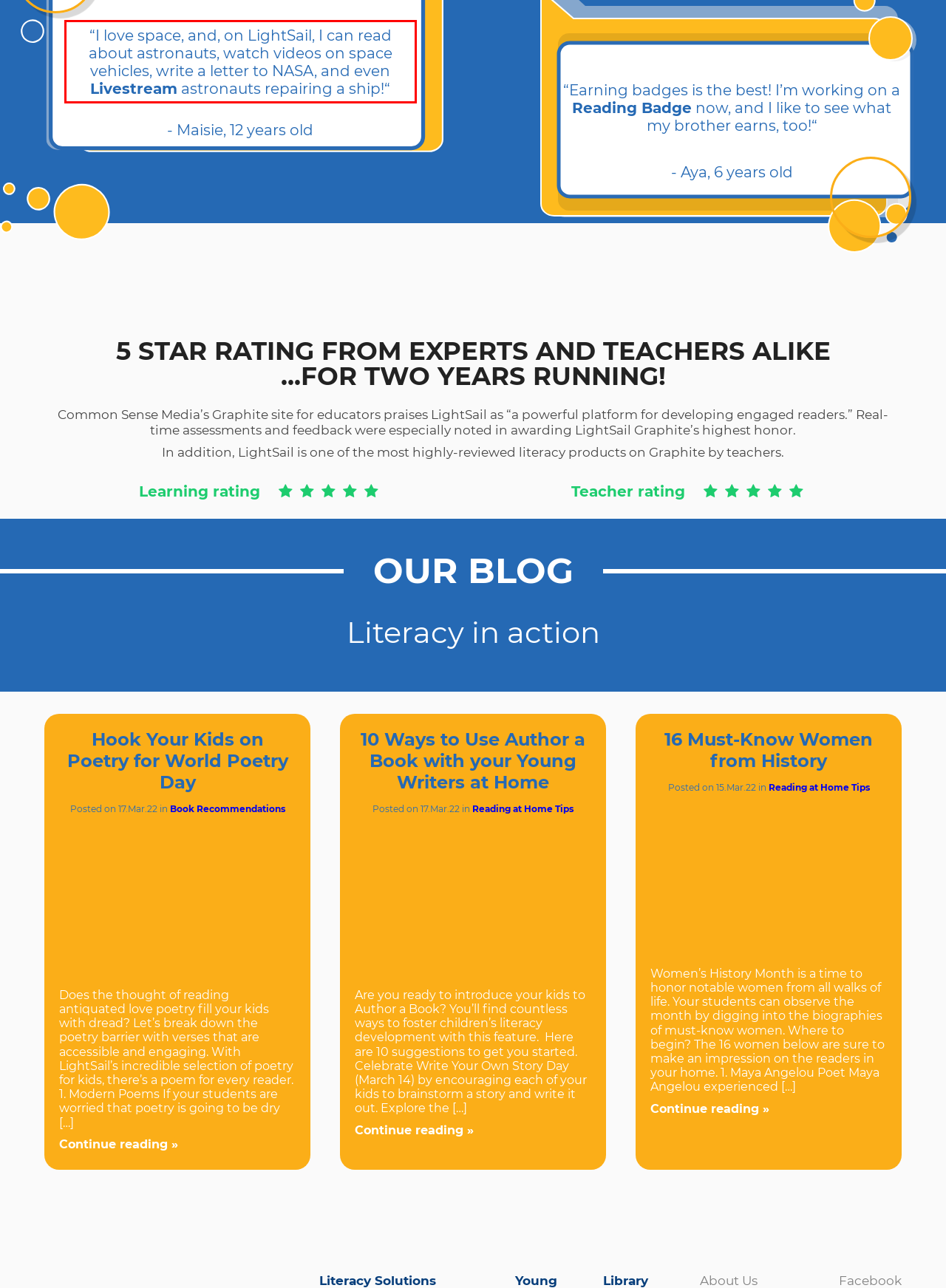You have a screenshot of a webpage with a red bounding box. Identify and extract the text content located inside the red bounding box.

“I love space, and, on LightSail, I can read about astronauts, watch videos on space vehicles, write a letter to NASA, and even Livestream astronauts repairing a ship!“